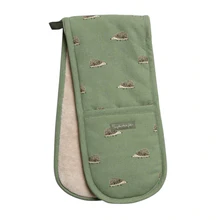How do you clean the oven glove?
Relying on the image, give a concise answer in one word or a brief phrase.

Machine washable